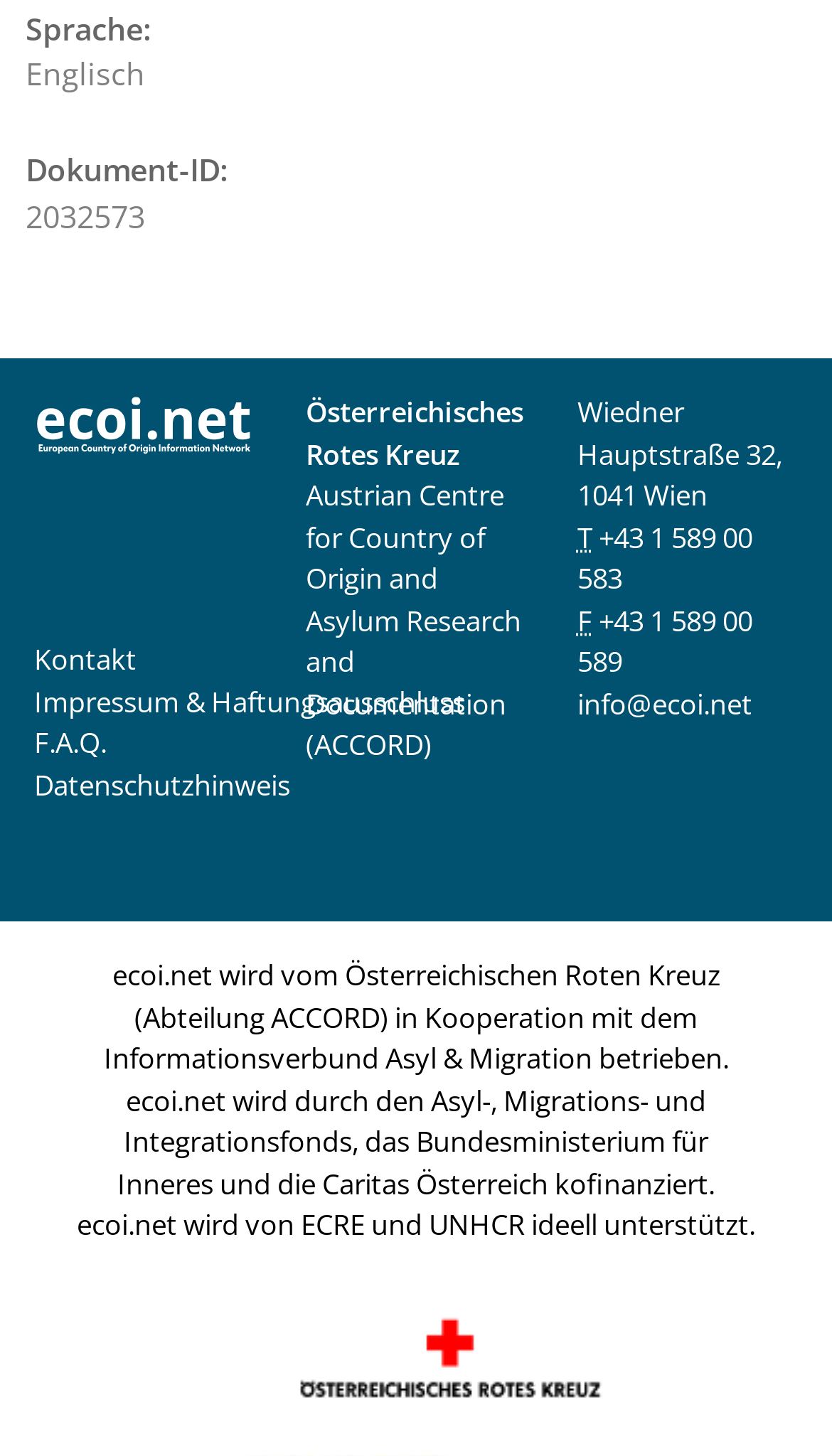What is the address of the Austrian Centre?
Provide an in-depth and detailed answer to the question.

The address of the Austrian Centre is listed on the webpage, stating that it is located at 'Wiedner Hauptstraße 32, 1041 Wien'.